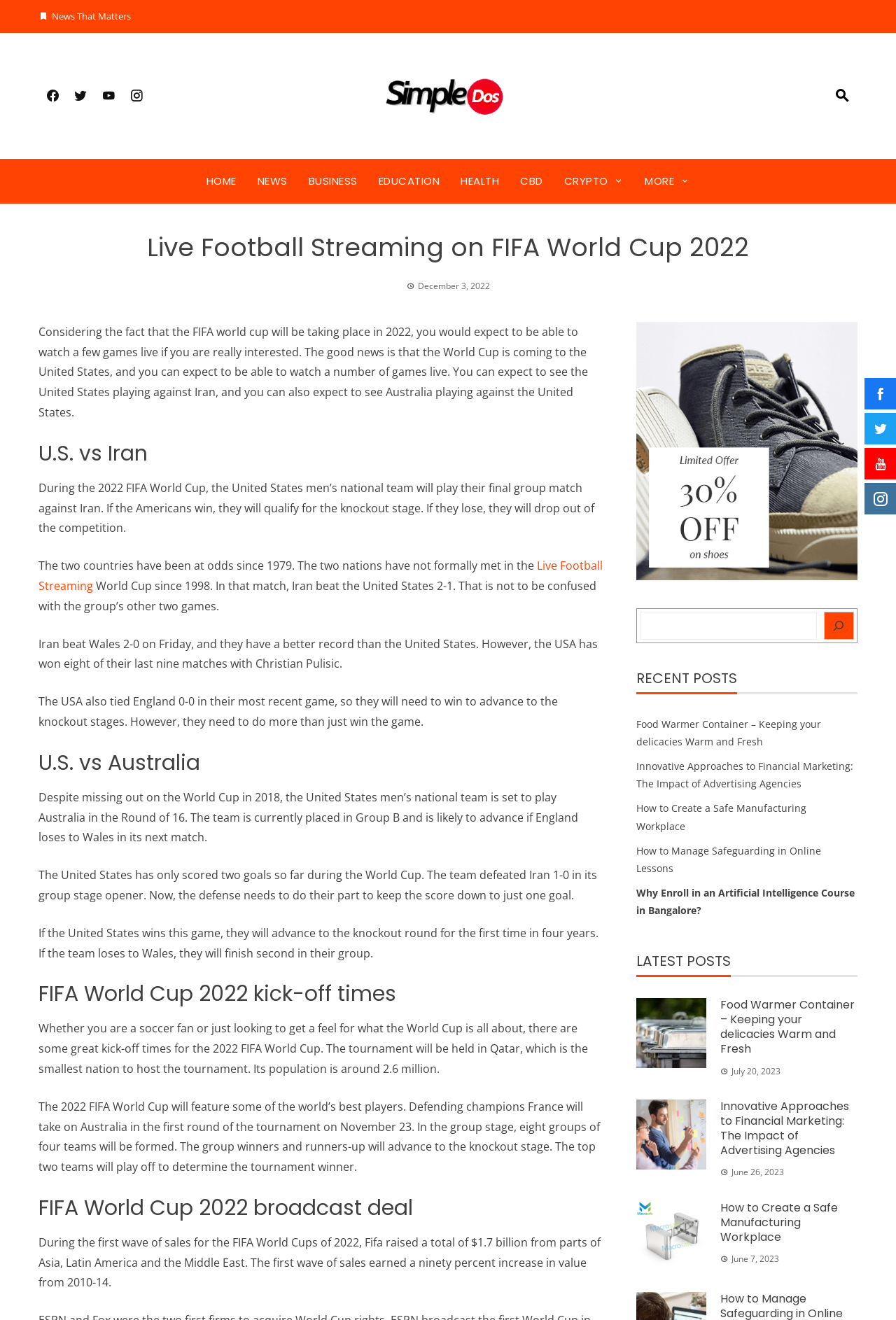Who is the defending champion of the FIFA World Cup?
Based on the image, provide your answer in one word or phrase.

France